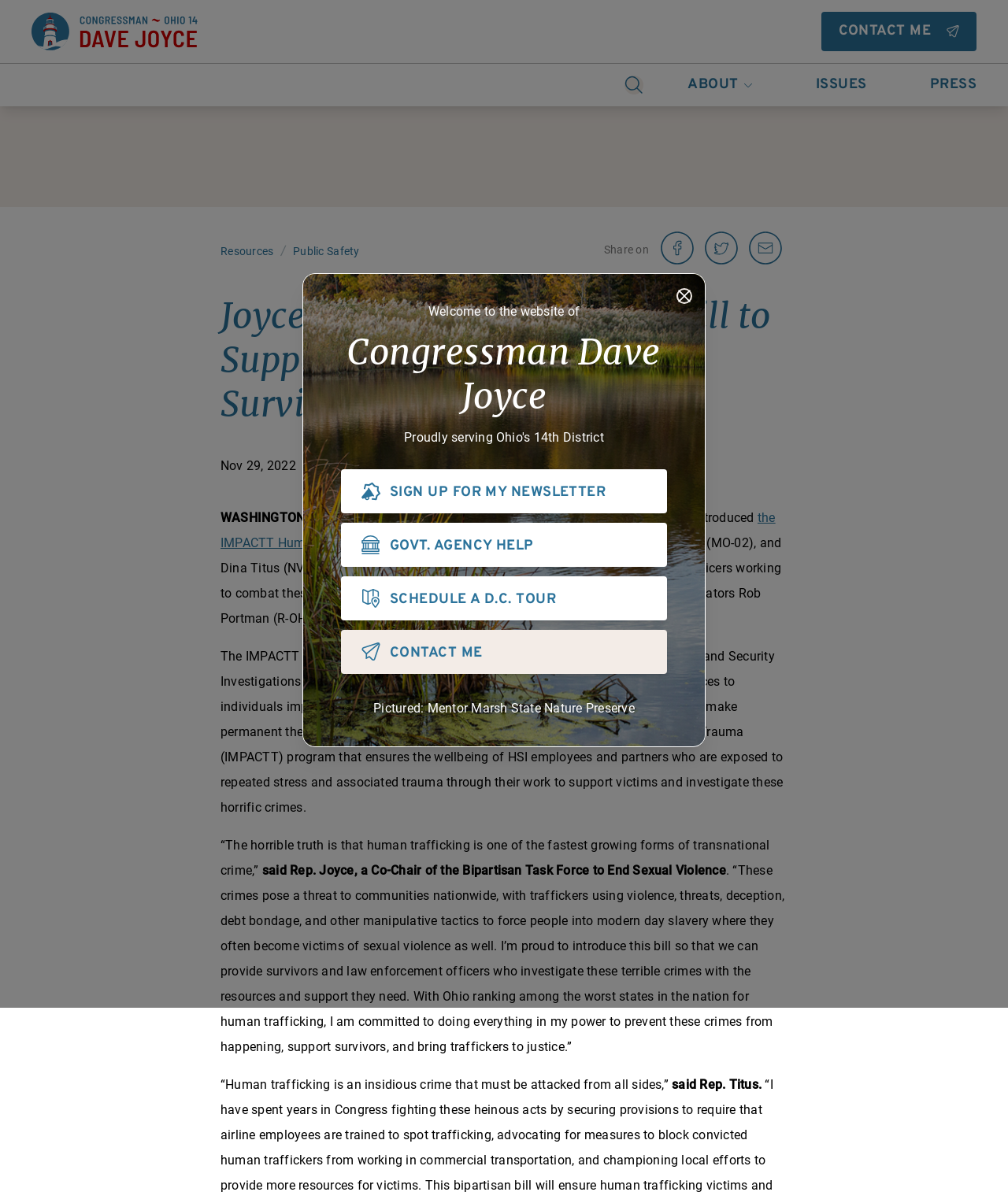Identify and provide the main heading of the webpage.

Welcome to the website of